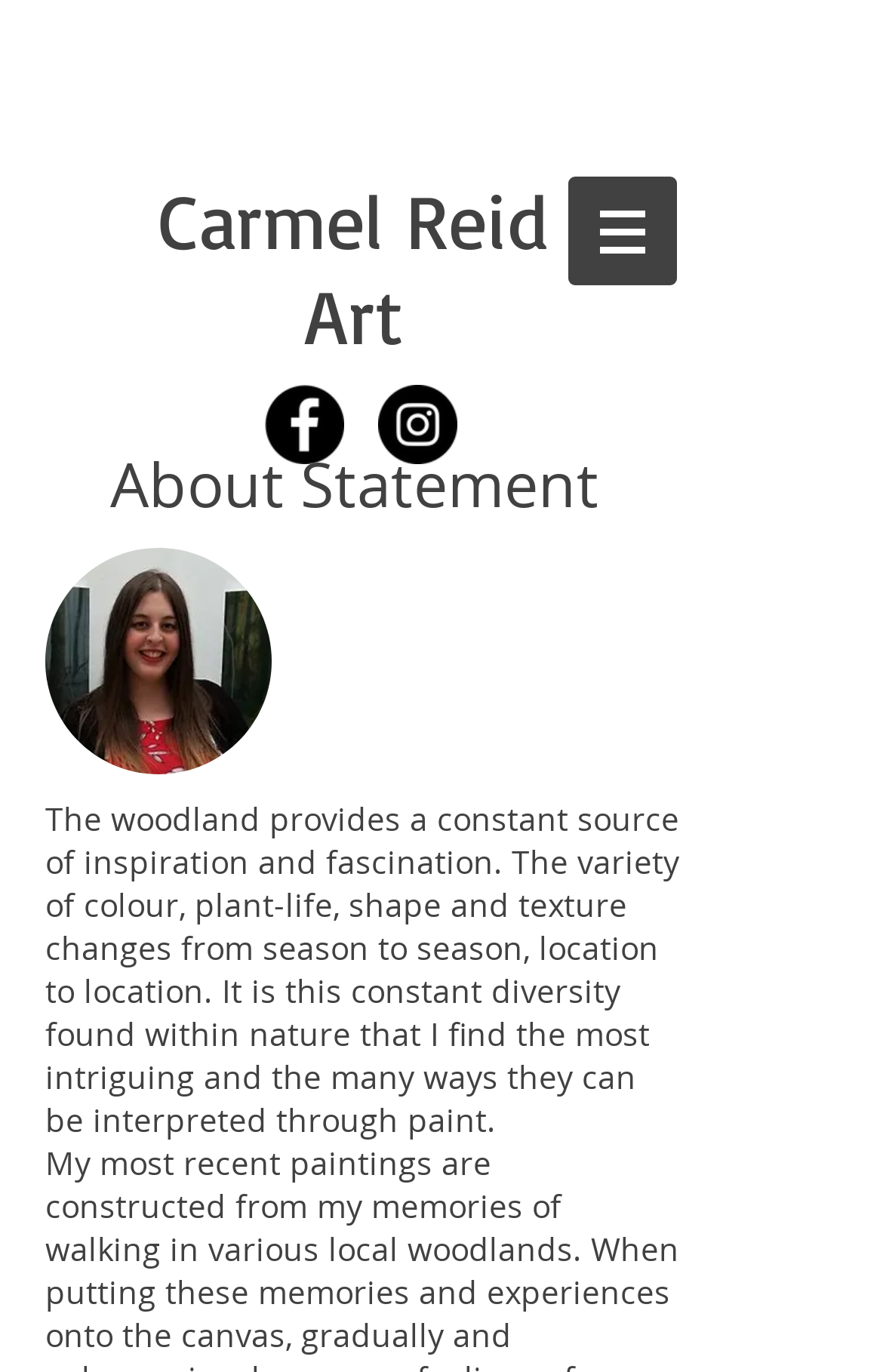Create an in-depth description of the webpage, covering main sections.

The webpage is about Carmel Reid Art, with a prominent heading at the top center of the page. Below the heading, there is a social bar with two links to Facebook and Instagram, each accompanied by a black circle icon. 

To the top right, there is a navigation menu labeled "Site" with a button that has a popup menu. The button contains an image. 

On the top left, there is a link with no text, which leads to an about statement section. This section has a heading "About Statement" and an image below it. The image is positioned above a block of text that describes the artist's inspiration from nature, specifically the woodland, and how it influences their art. The text is divided into three paragraphs, with the first two paragraphs describing the diversity of nature and the third paragraph mentioning the interpretation of nature through paint.